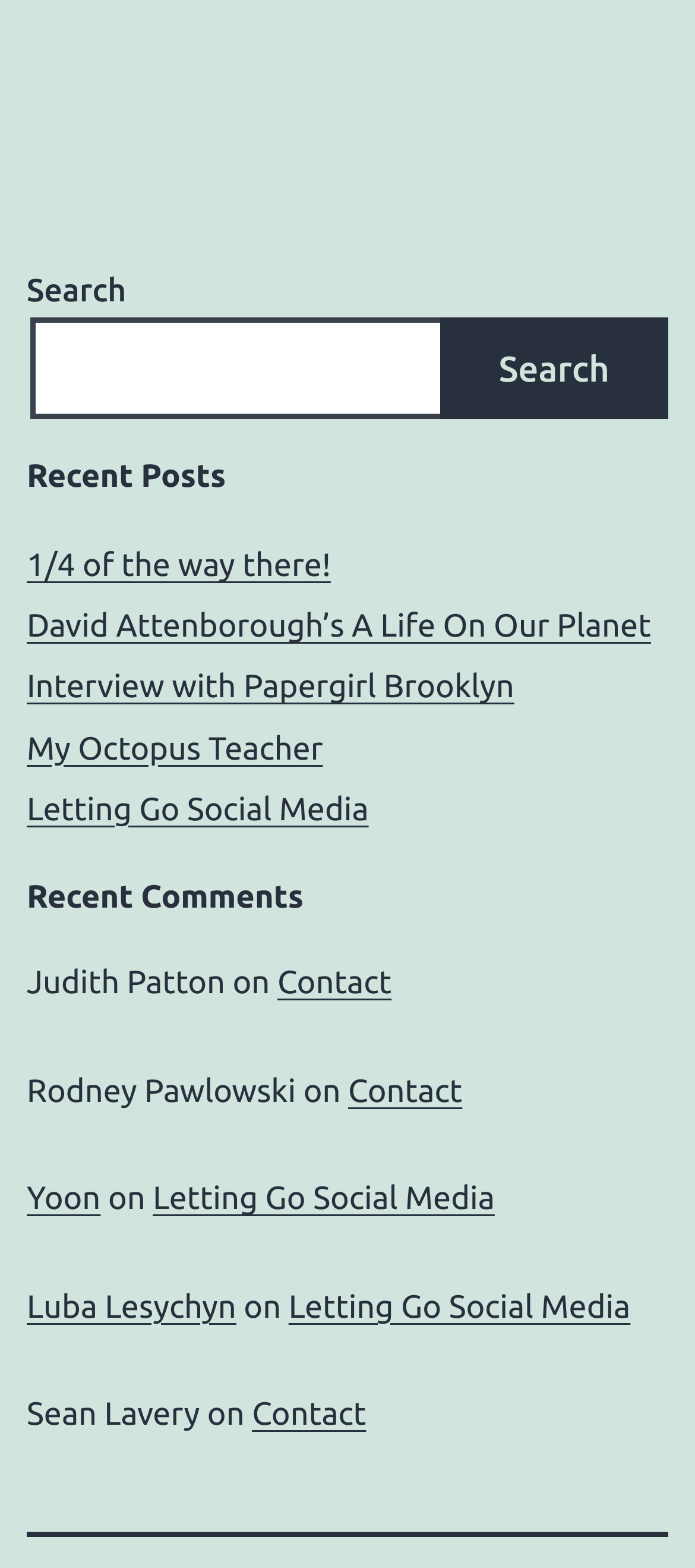Identify the bounding box coordinates of the region that should be clicked to execute the following instruction: "Read recent post 'My Octopus Teacher' ".

[0.038, 0.465, 0.465, 0.491]